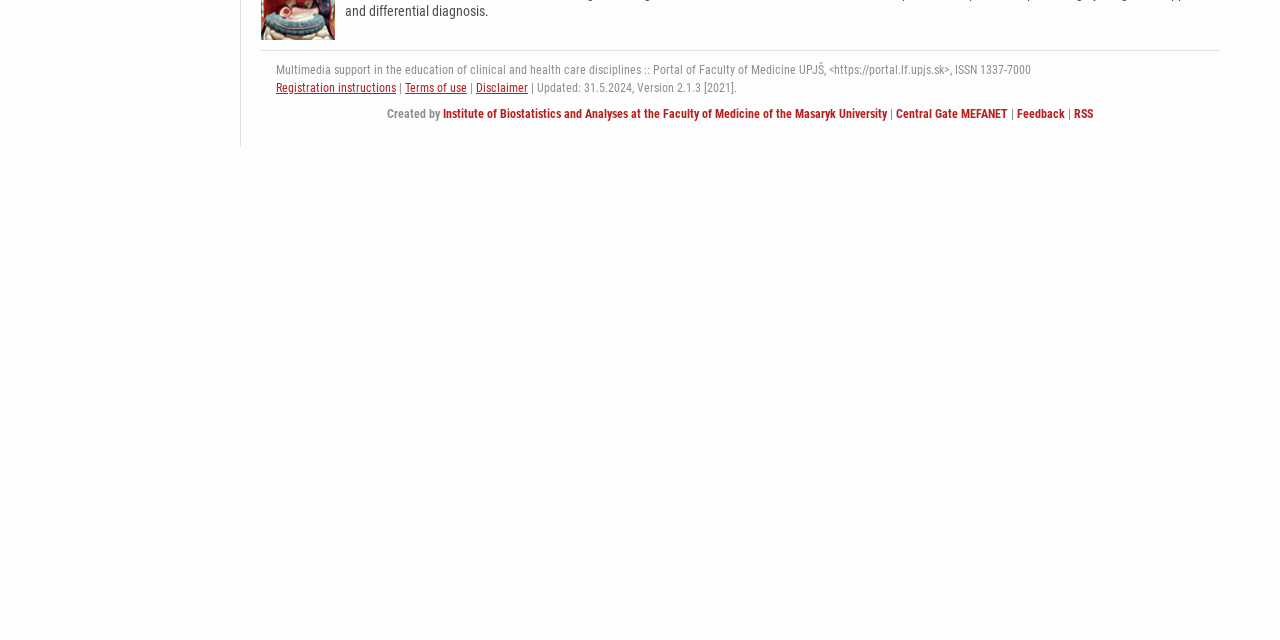Identify the bounding box coordinates of the HTML element based on this description: "Registration instructions".

[0.216, 0.126, 0.309, 0.148]